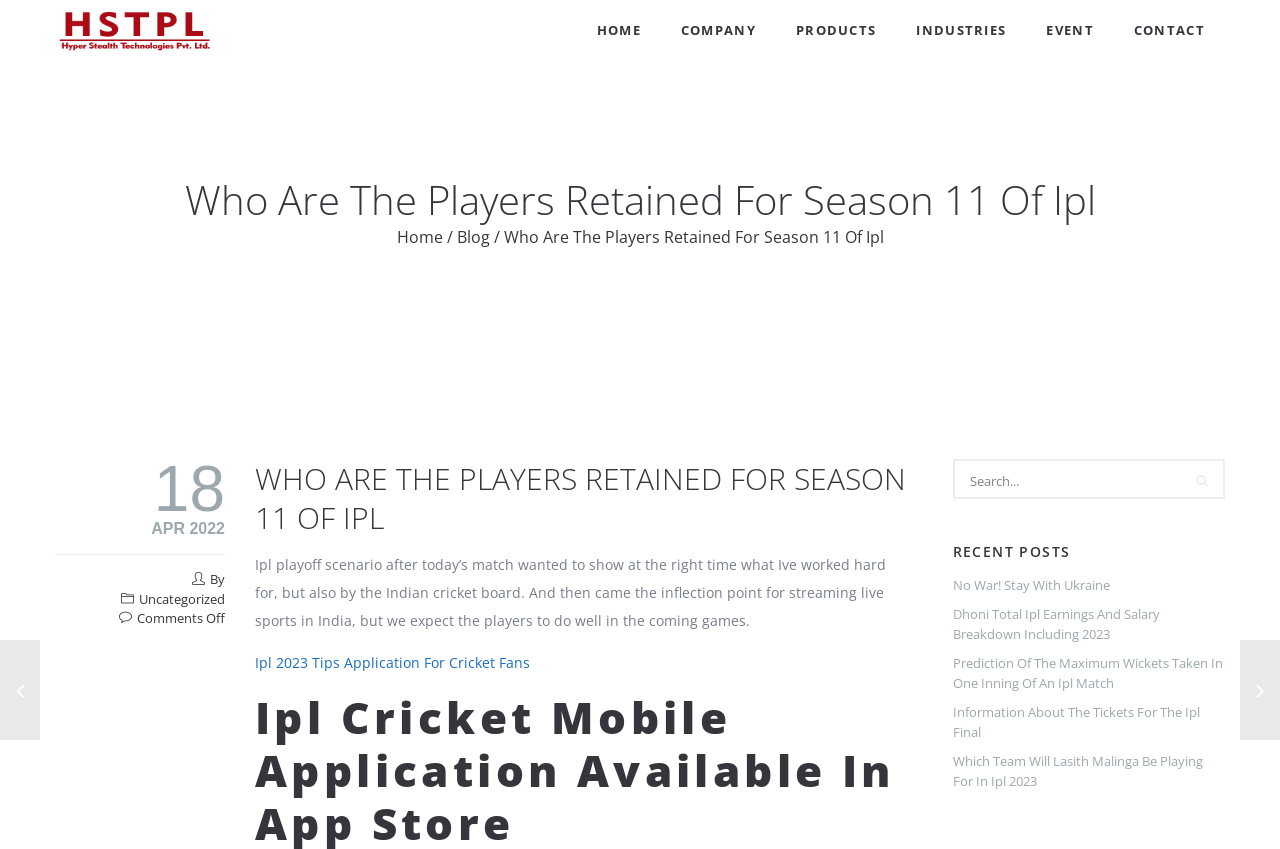Please locate the bounding box coordinates of the element's region that needs to be clicked to follow the instruction: "Read the blog post titled 'Who Are The Players Retained For Season 11 Of Ipl'". The bounding box coordinates should be provided as four float numbers between 0 and 1, i.e., [left, top, right, bottom].

[0.39, 0.266, 0.69, 0.292]